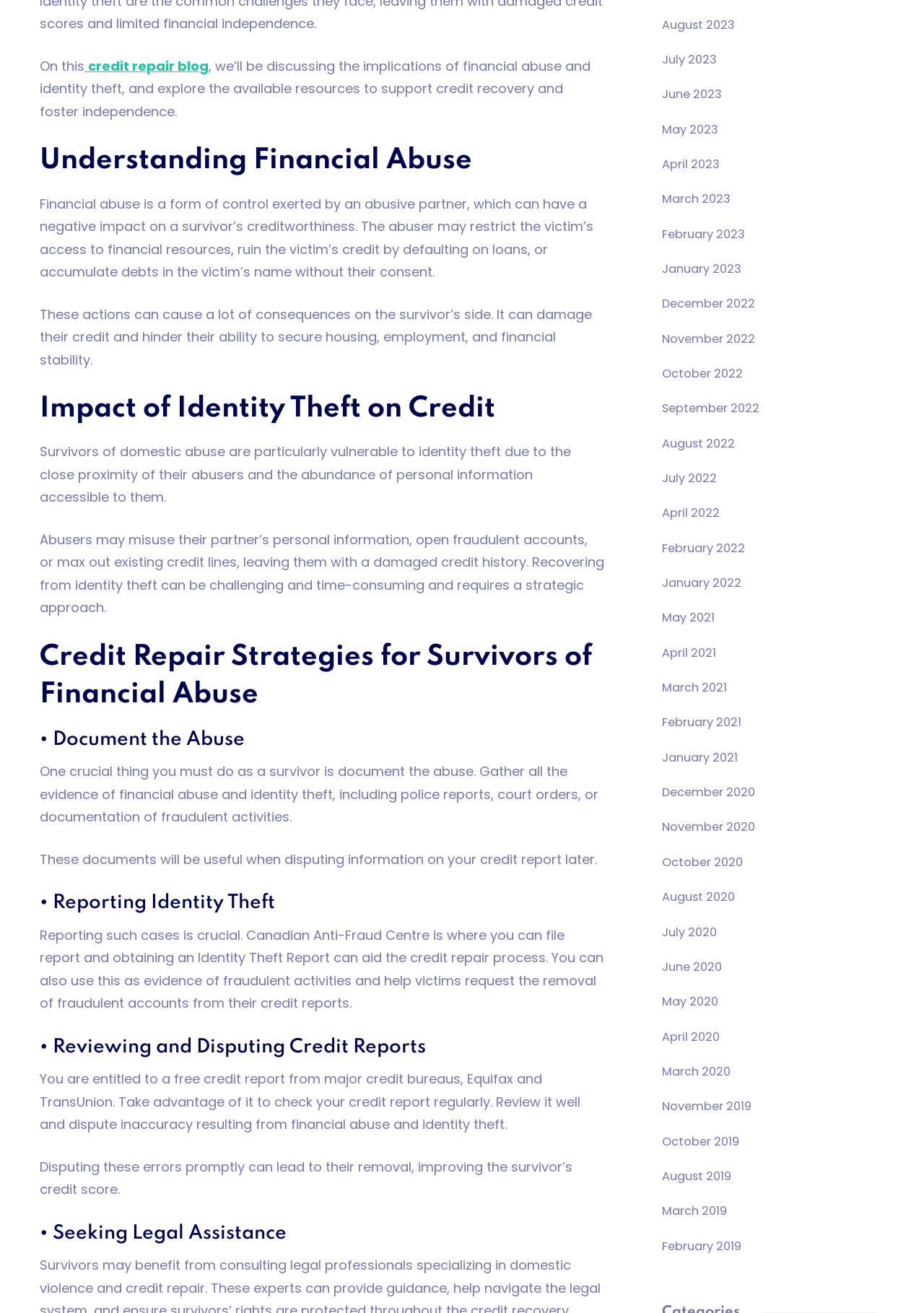Identify the bounding box coordinates for the UI element that matches this description: "Check out the post here!".

None